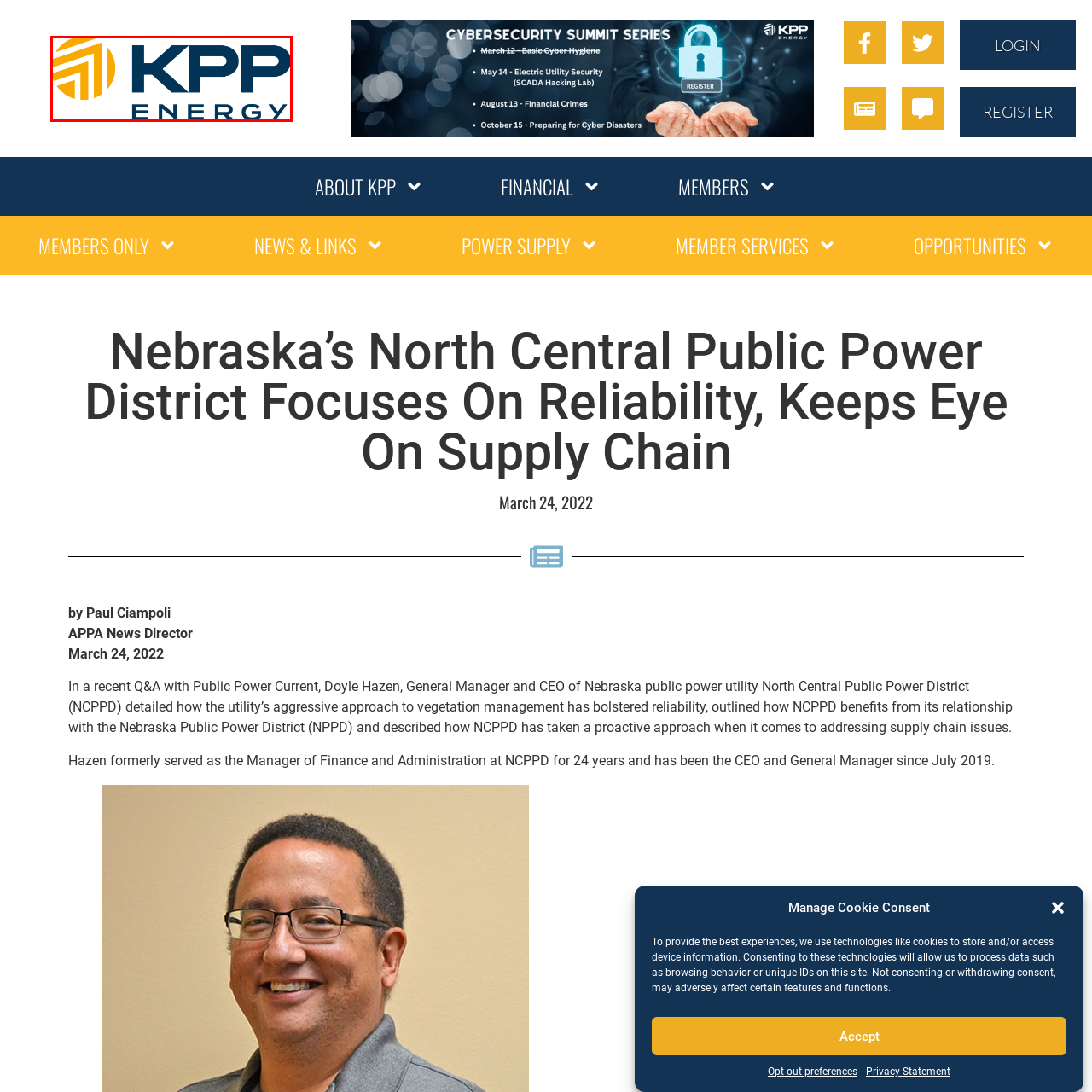What is the focus of KPP Energy?
Look at the image within the red bounding box and provide a single word or phrase as an answer.

Energy sustainability